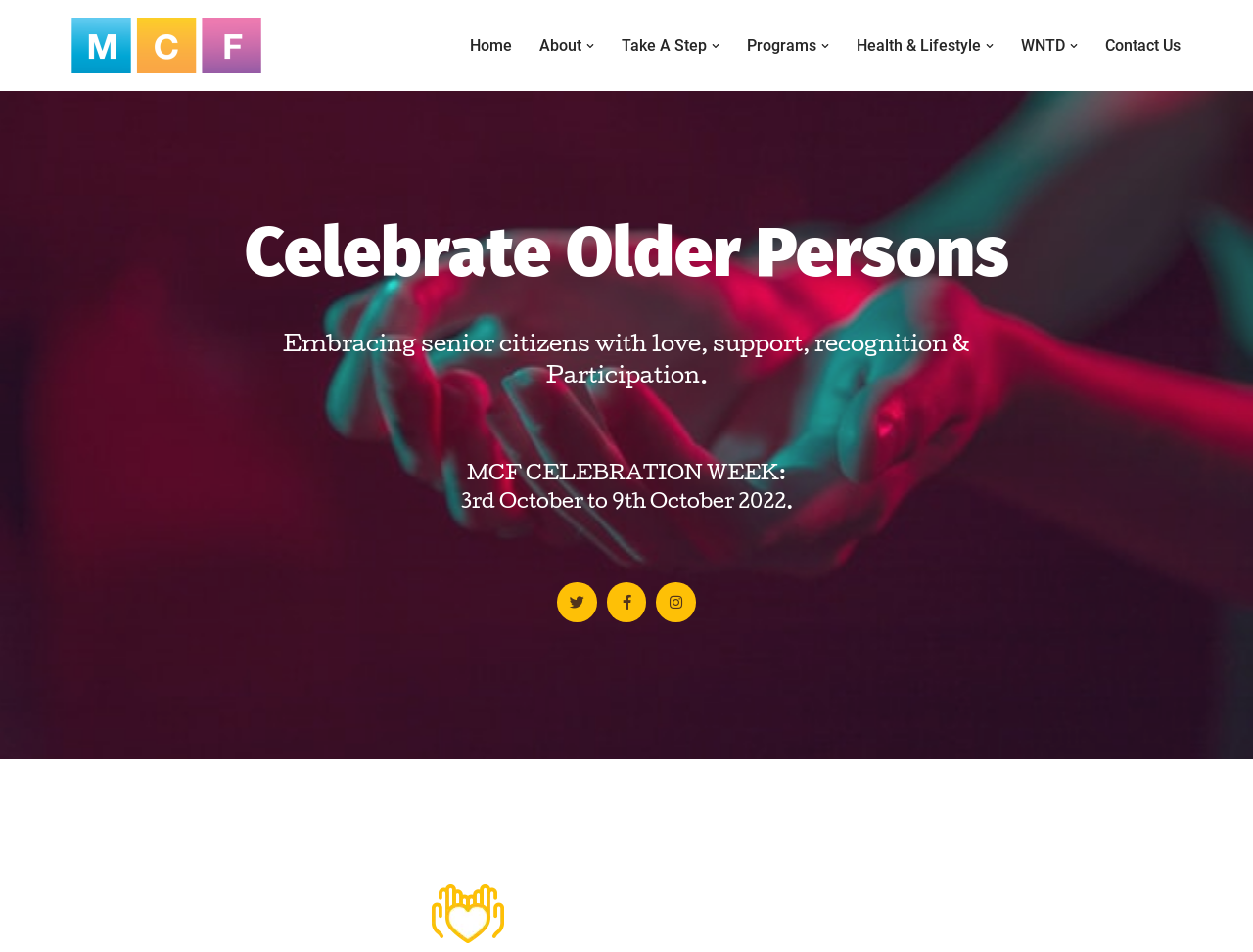Please find and report the bounding box coordinates of the element to click in order to perform the following action: "Go to the 'Programs' section". The coordinates should be expressed as four float numbers between 0 and 1, in the format [left, top, right, bottom].

[0.596, 0.038, 0.652, 0.058]